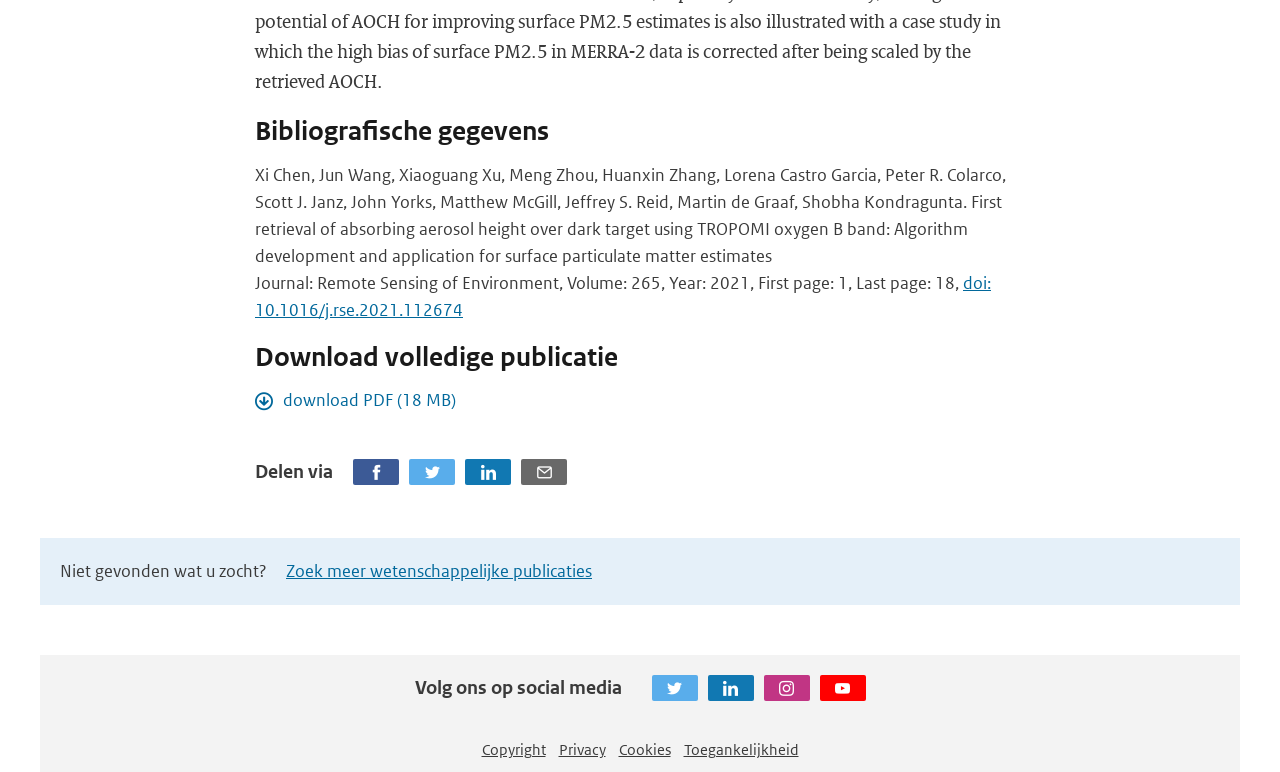Pinpoint the bounding box coordinates of the clickable element to carry out the following instruction: "Download the publication as PDF."

[0.199, 0.502, 0.356, 0.537]